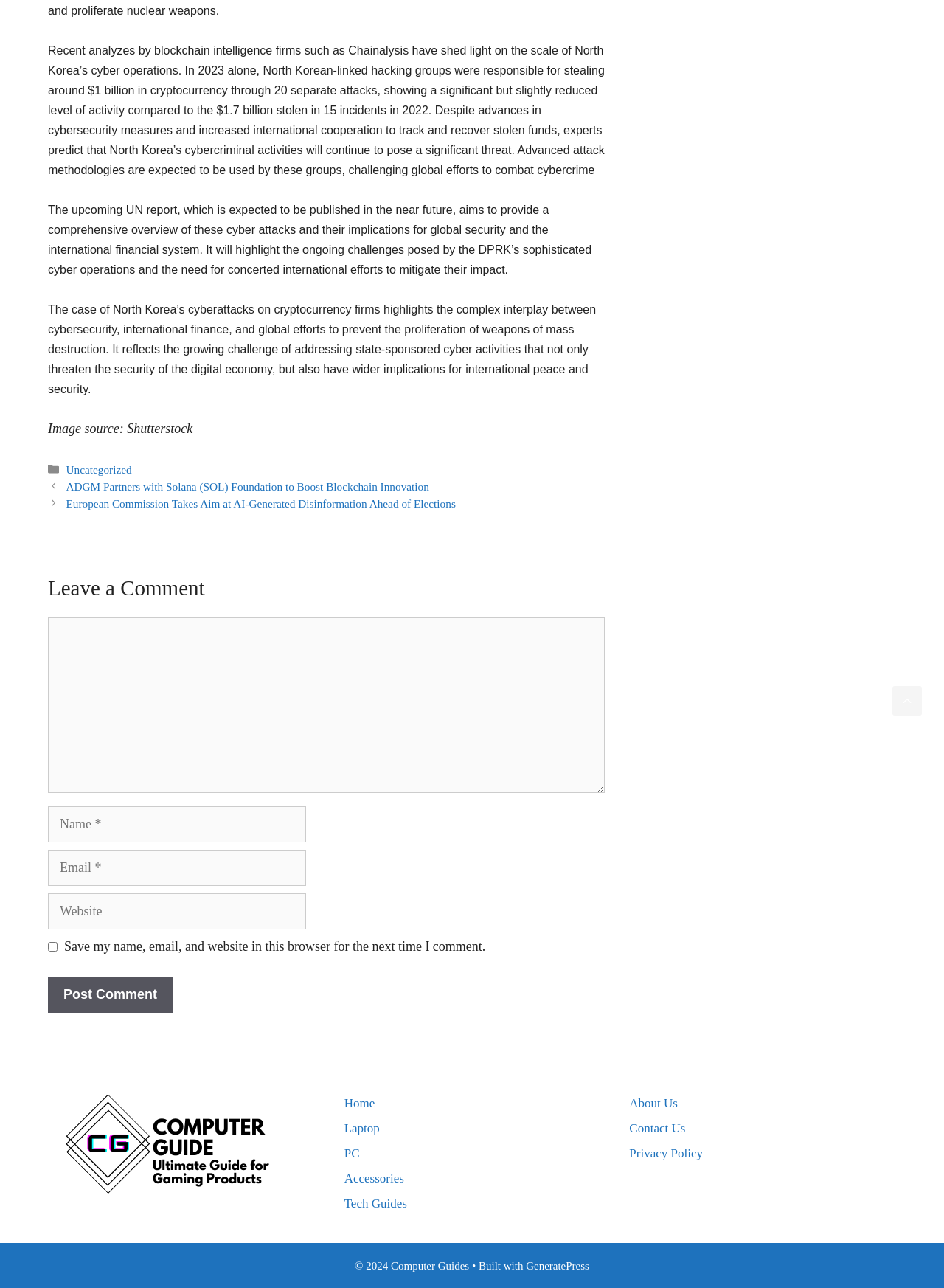Locate the bounding box of the UI element described by: "Accessories" in the given webpage screenshot.

[0.365, 0.91, 0.428, 0.921]